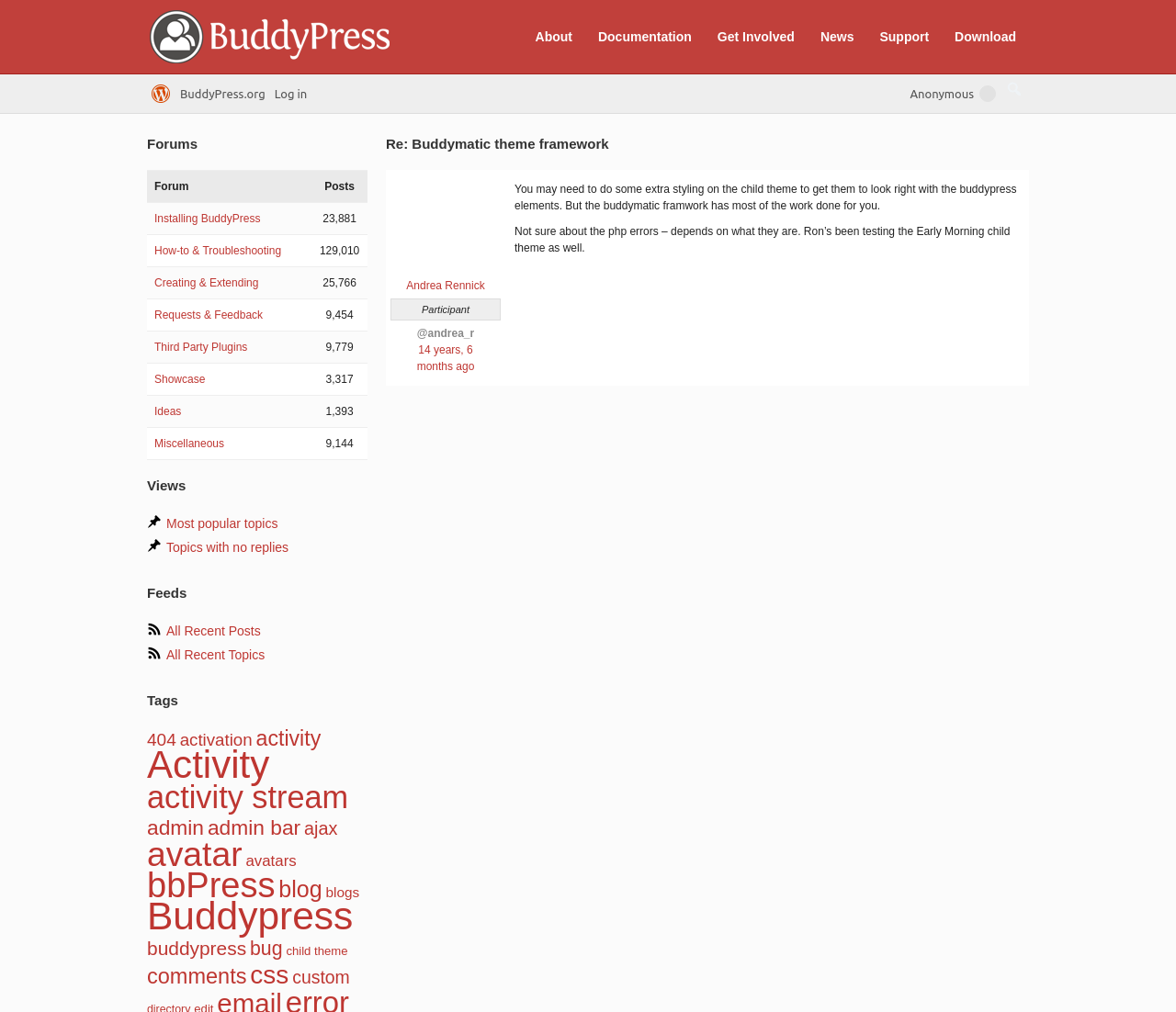Respond to the question below with a concise word or phrase:
What is the purpose of the 'Search' textbox?

To search the website